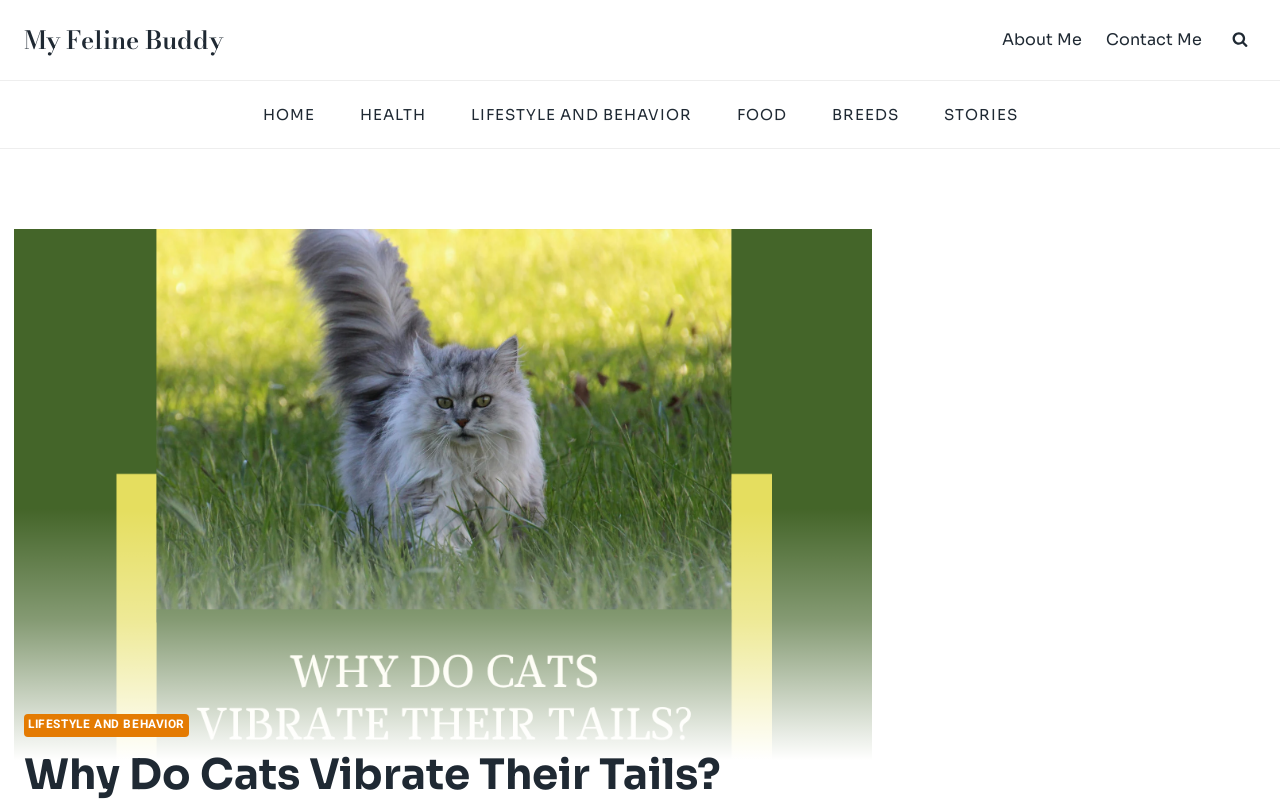Specify the bounding box coordinates of the area to click in order to follow the given instruction: "view search form."

[0.956, 0.03, 0.981, 0.069]